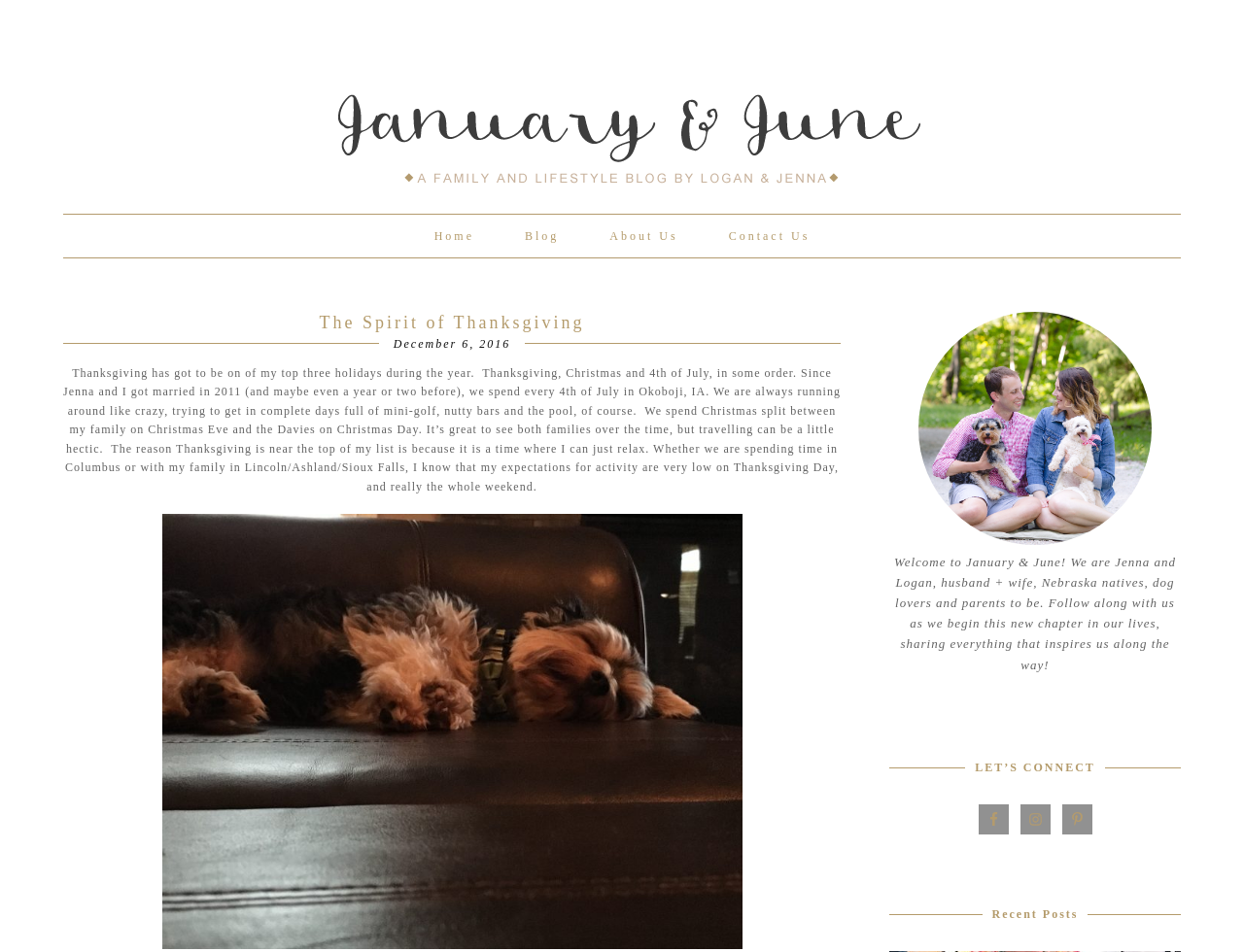Find the bounding box of the element with the following description: "January and June". The coordinates must be four float numbers between 0 and 1, formatted as [left, top, right, bottom].

[0.051, 0.041, 0.949, 0.224]